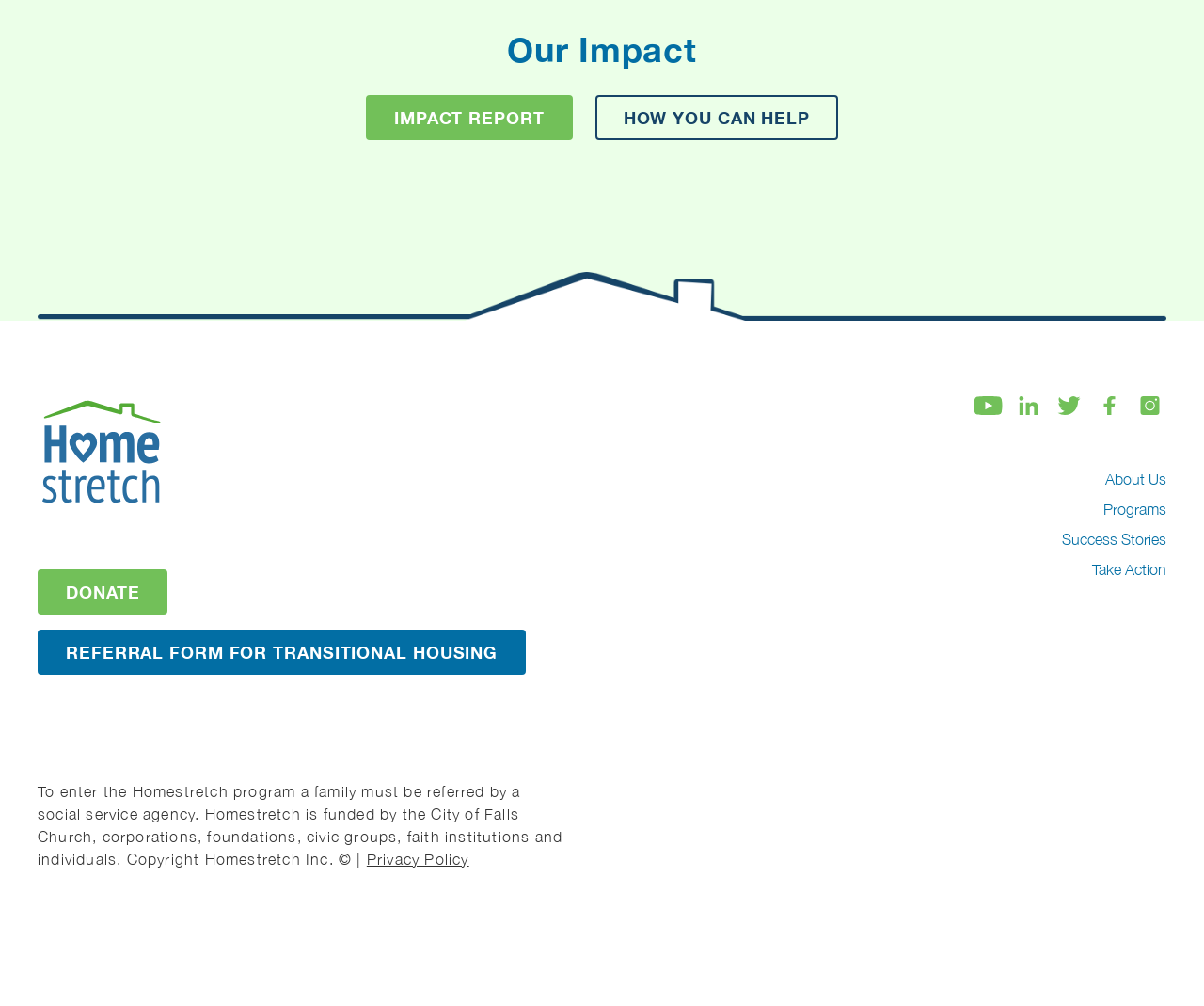Determine the bounding box coordinates for the UI element with the following description: "Referral form for transitional housing". The coordinates should be four float numbers between 0 and 1, represented as [left, top, right, bottom].

[0.031, 0.625, 0.437, 0.67]